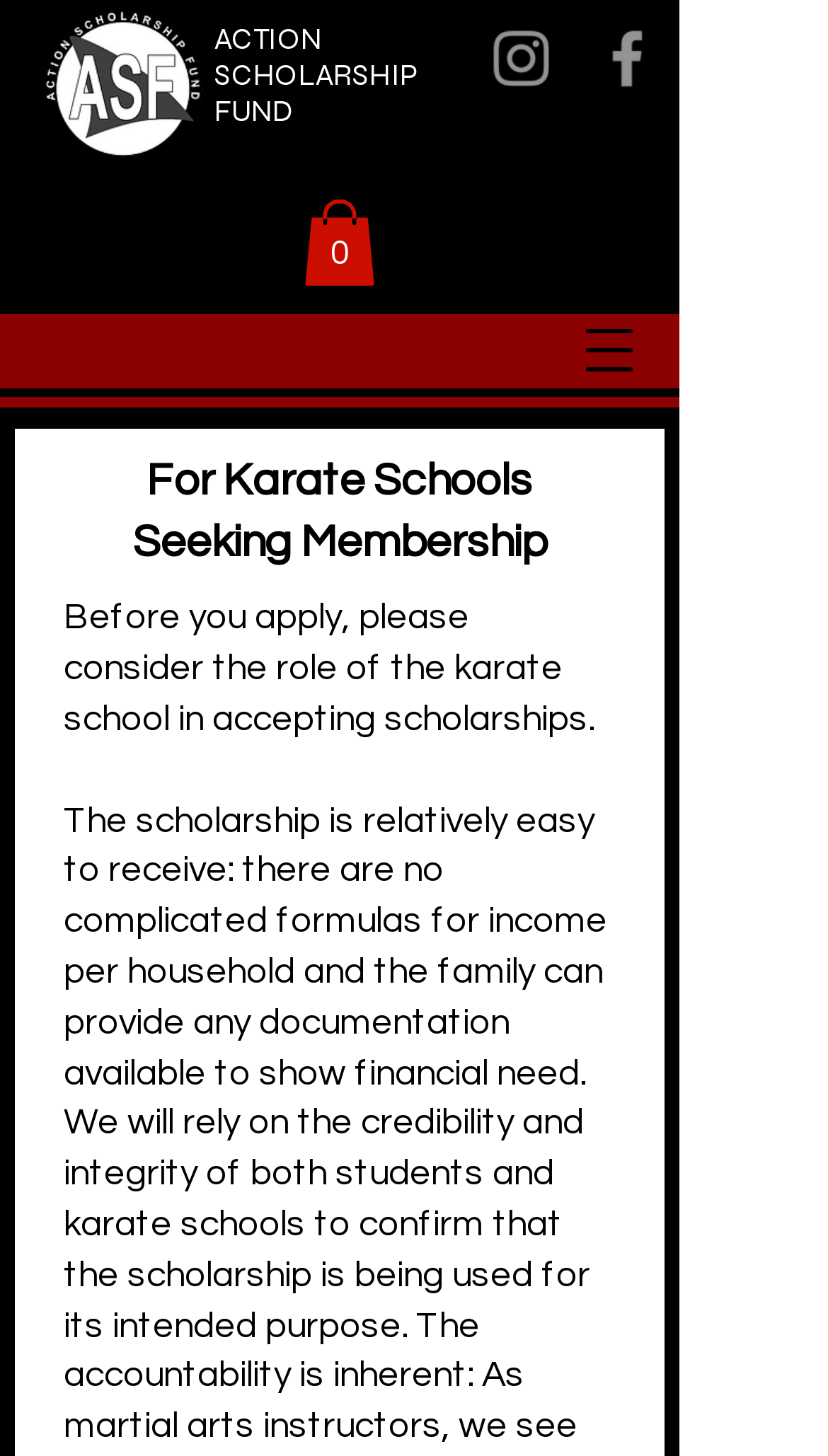Locate the bounding box of the UI element defined by this description: "parent_node: ACTION aria-label="Open navigation menu"". The coordinates should be given as four float numbers between 0 and 1, formatted as [left, top, right, bottom].

[0.669, 0.221, 0.803, 0.259]